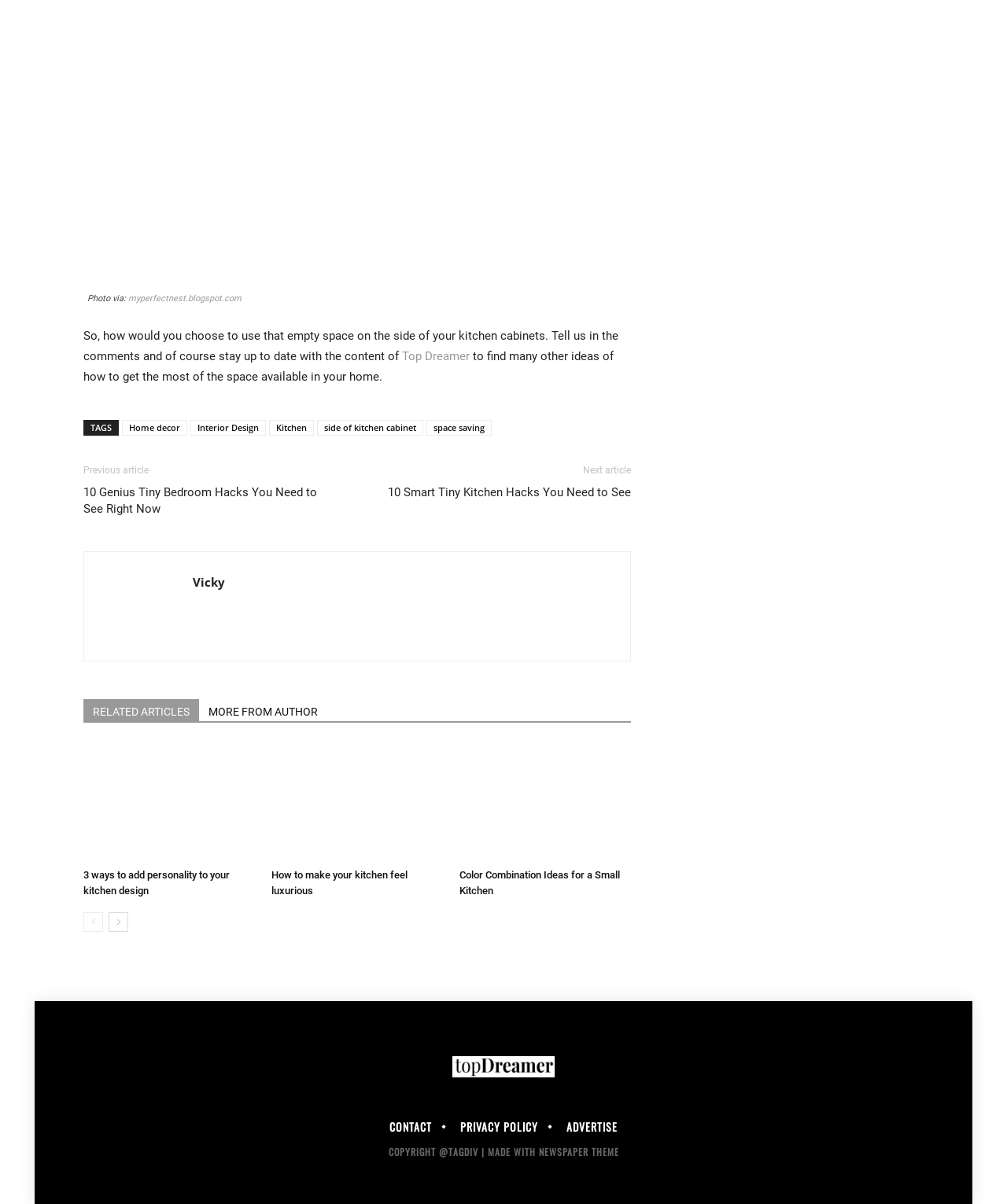Please find the bounding box coordinates of the element that needs to be clicked to perform the following instruction: "Click on the 'Home decor' tag". The bounding box coordinates should be four float numbers between 0 and 1, represented as [left, top, right, bottom].

[0.121, 0.349, 0.186, 0.362]